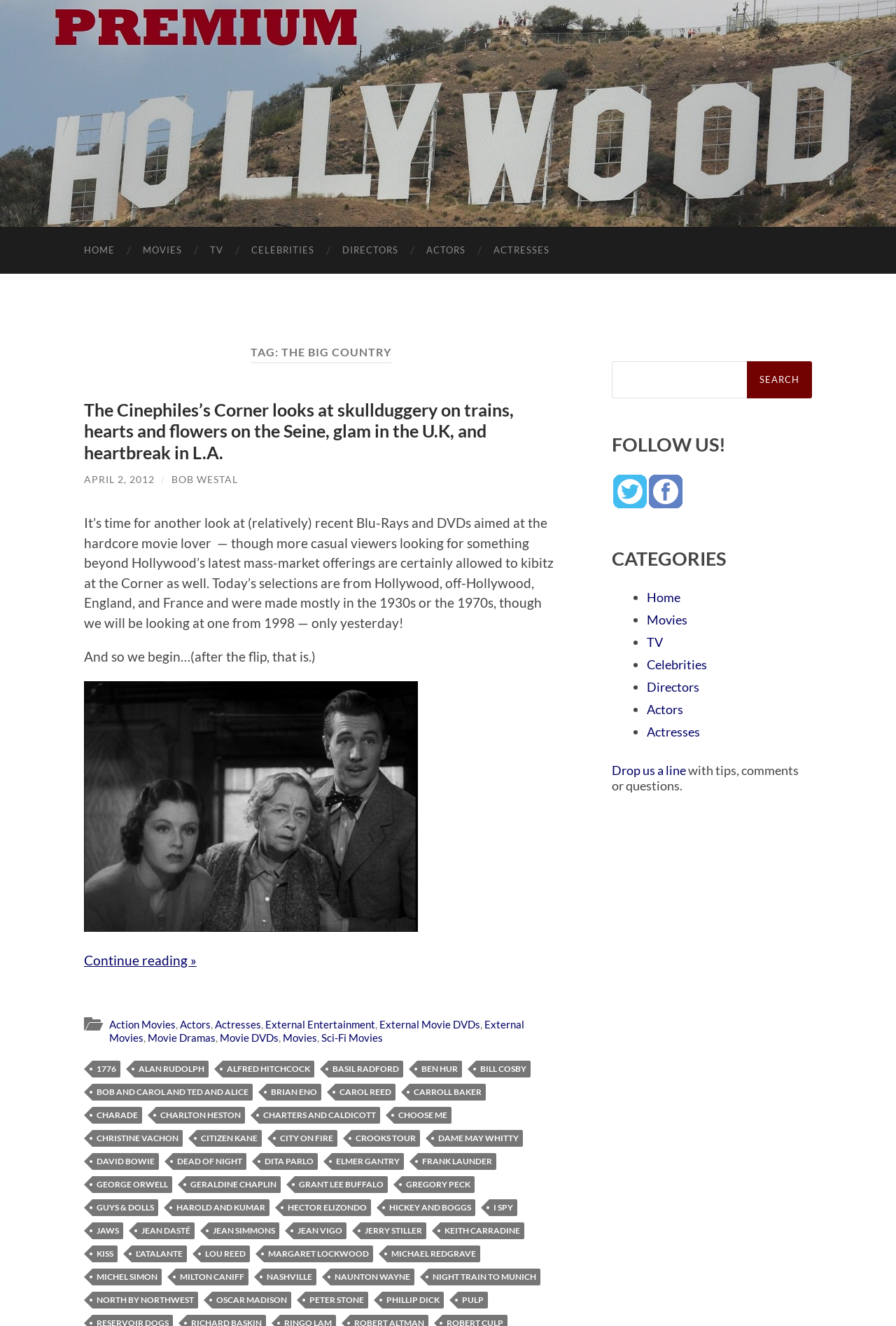Please identify the bounding box coordinates of the element I should click to complete this instruction: 'View the image'. The coordinates should be given as four float numbers between 0 and 1, like this: [left, top, right, bottom].

[0.094, 0.514, 0.466, 0.703]